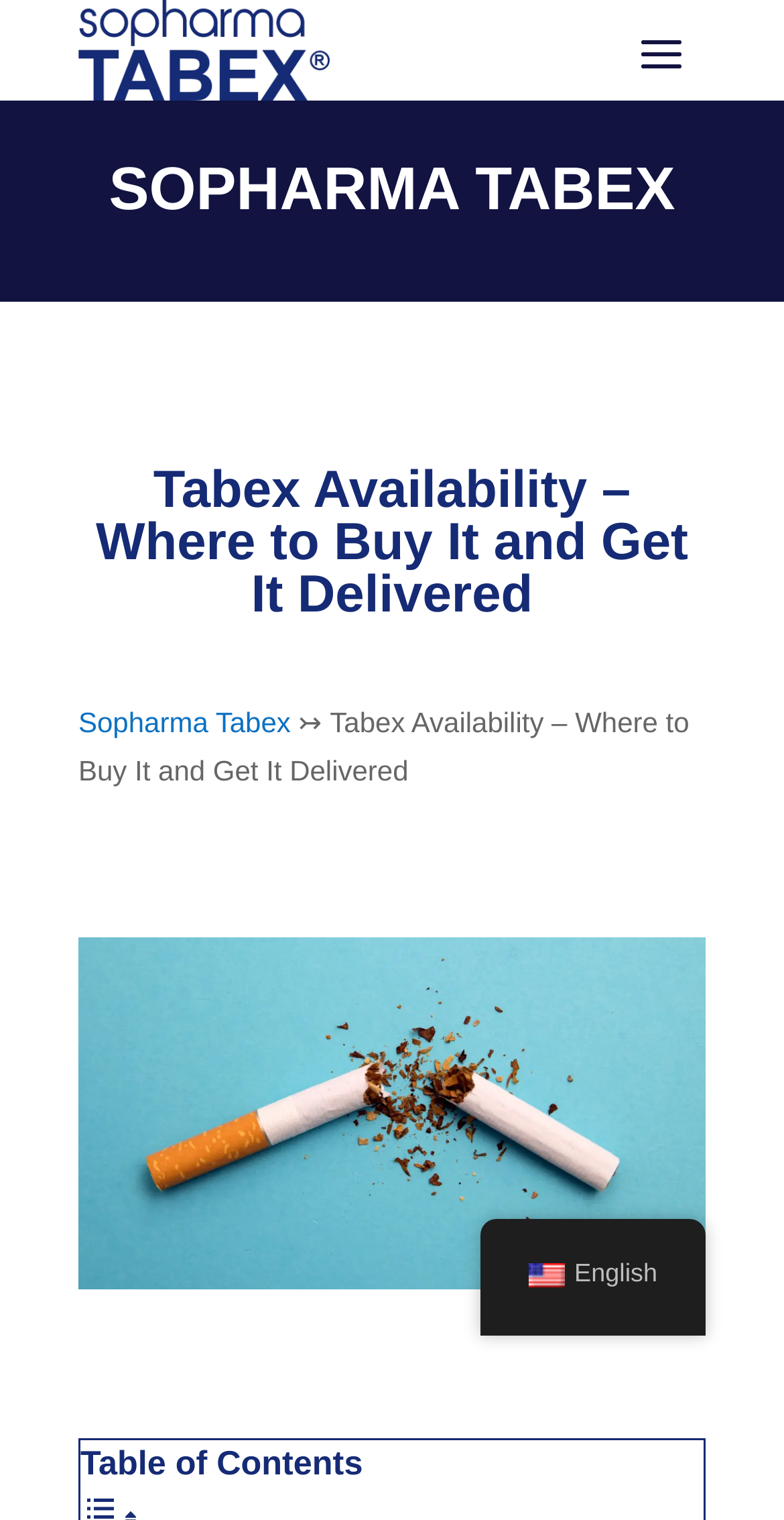Refer to the image and answer the question with as much detail as possible: Is there a table of contents on the webpage?

I found a StaticText element with the text 'Table of Contents' at the bottom of the webpage, with a bounding box of [0.103, 0.95, 0.463, 0.975]. This indicates that there is a table of contents on the webpage.